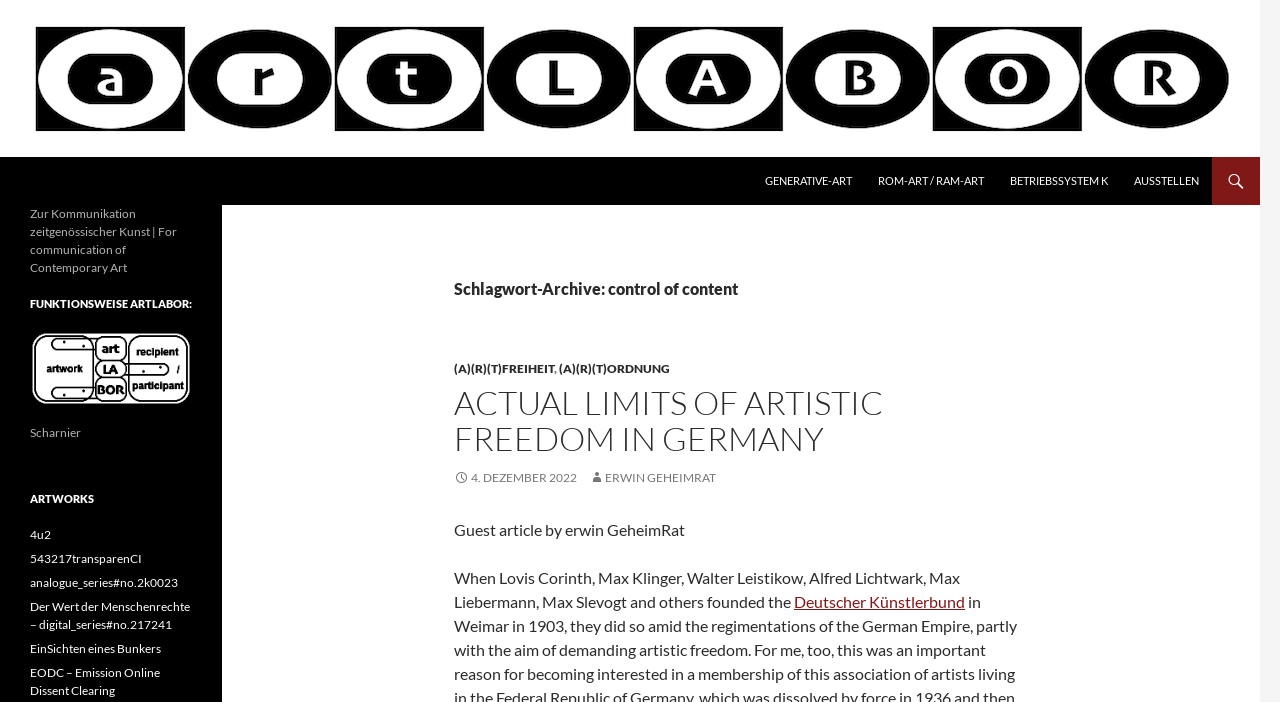What is the title of the first article?
From the screenshot, supply a one-word or short-phrase answer.

ACTUAL LIMITS OF ARTISTIC FREEDOM IN GERMANY